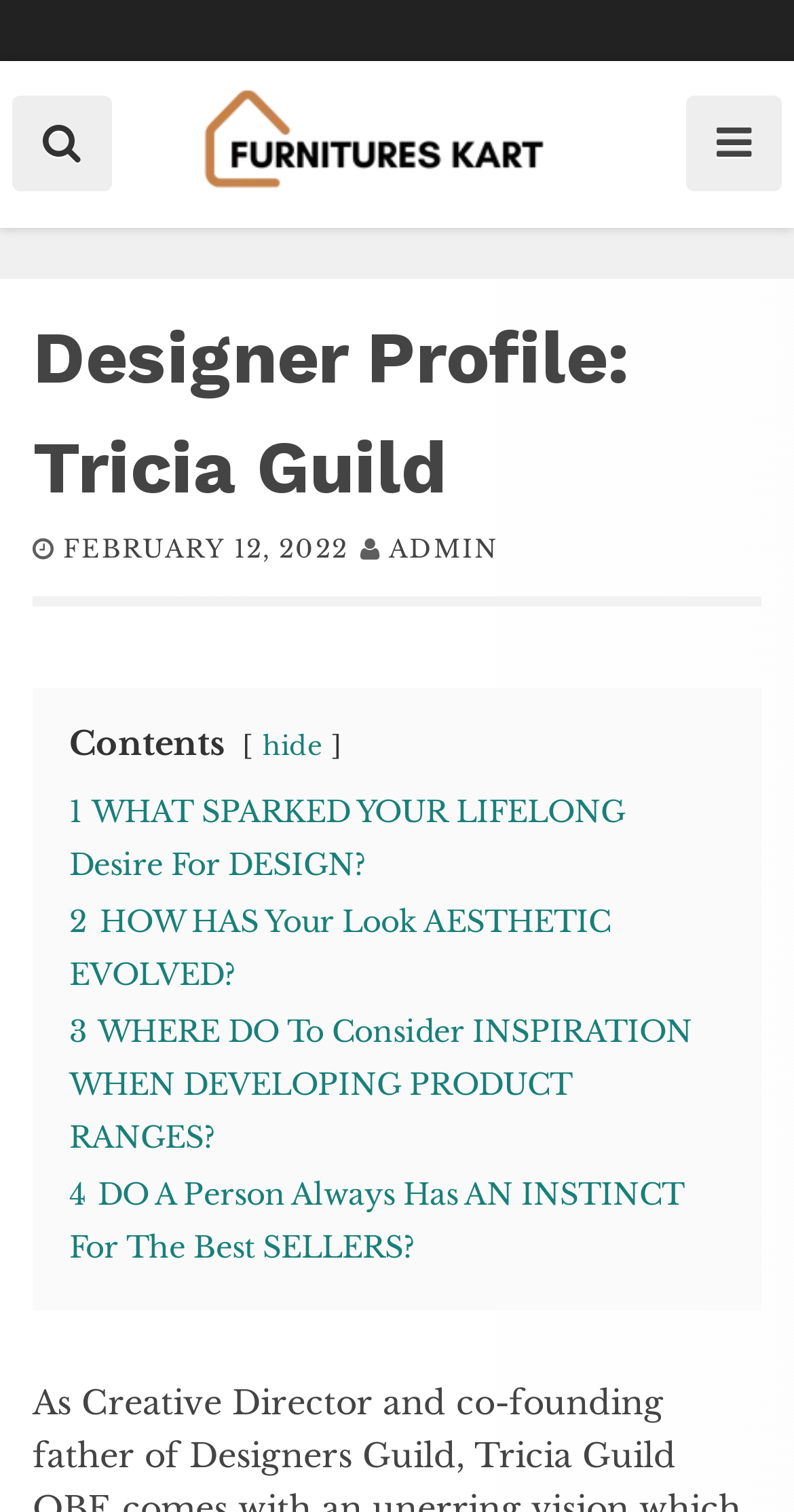Pinpoint the bounding box coordinates of the clickable area needed to execute the instruction: "Hide contents". The coordinates should be specified as four float numbers between 0 and 1, i.e., [left, top, right, bottom].

[0.331, 0.484, 0.405, 0.504]